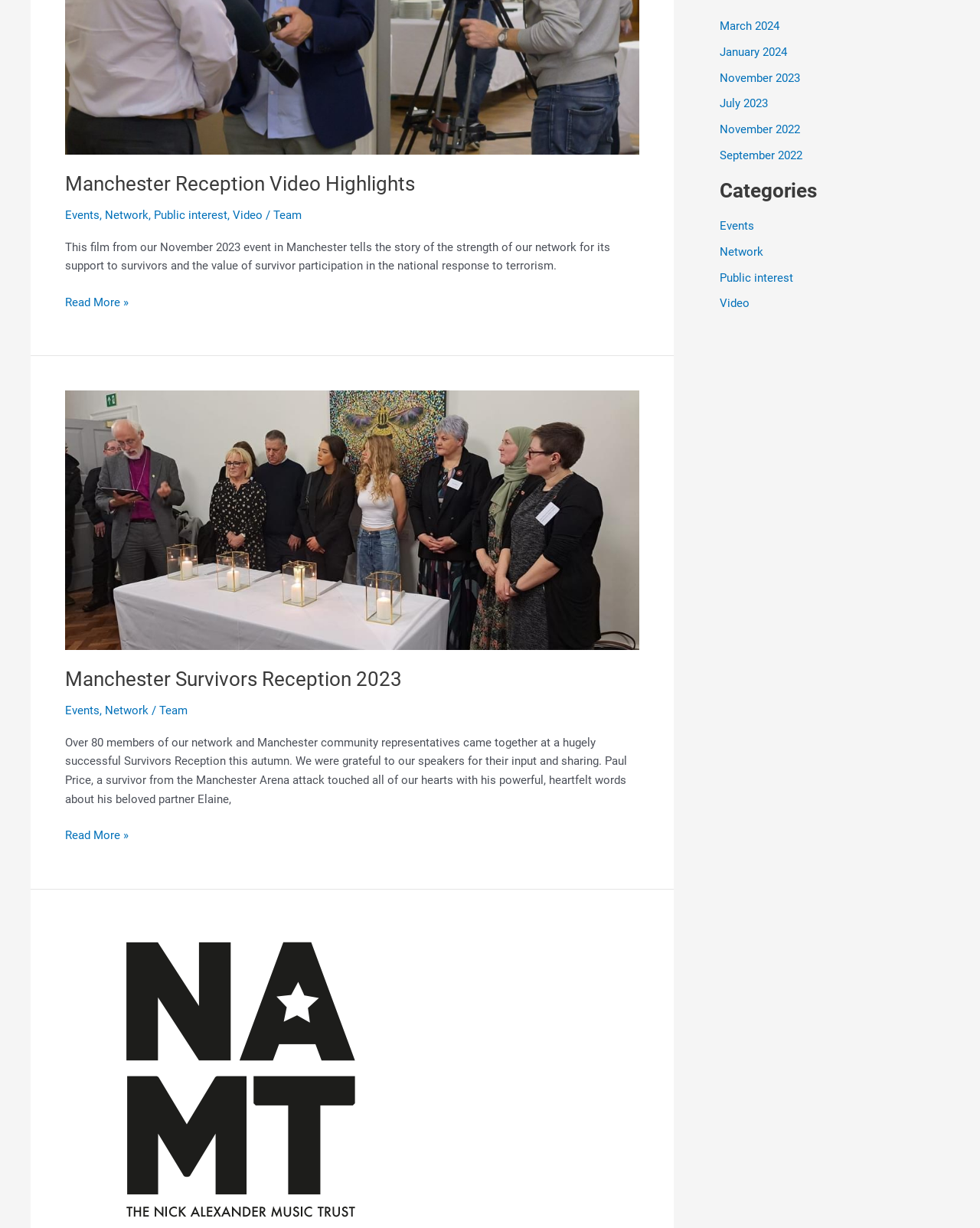Based on the element description: "September 2022", identify the UI element and provide its bounding box coordinates. Use four float numbers between 0 and 1, [left, top, right, bottom].

[0.734, 0.121, 0.819, 0.132]